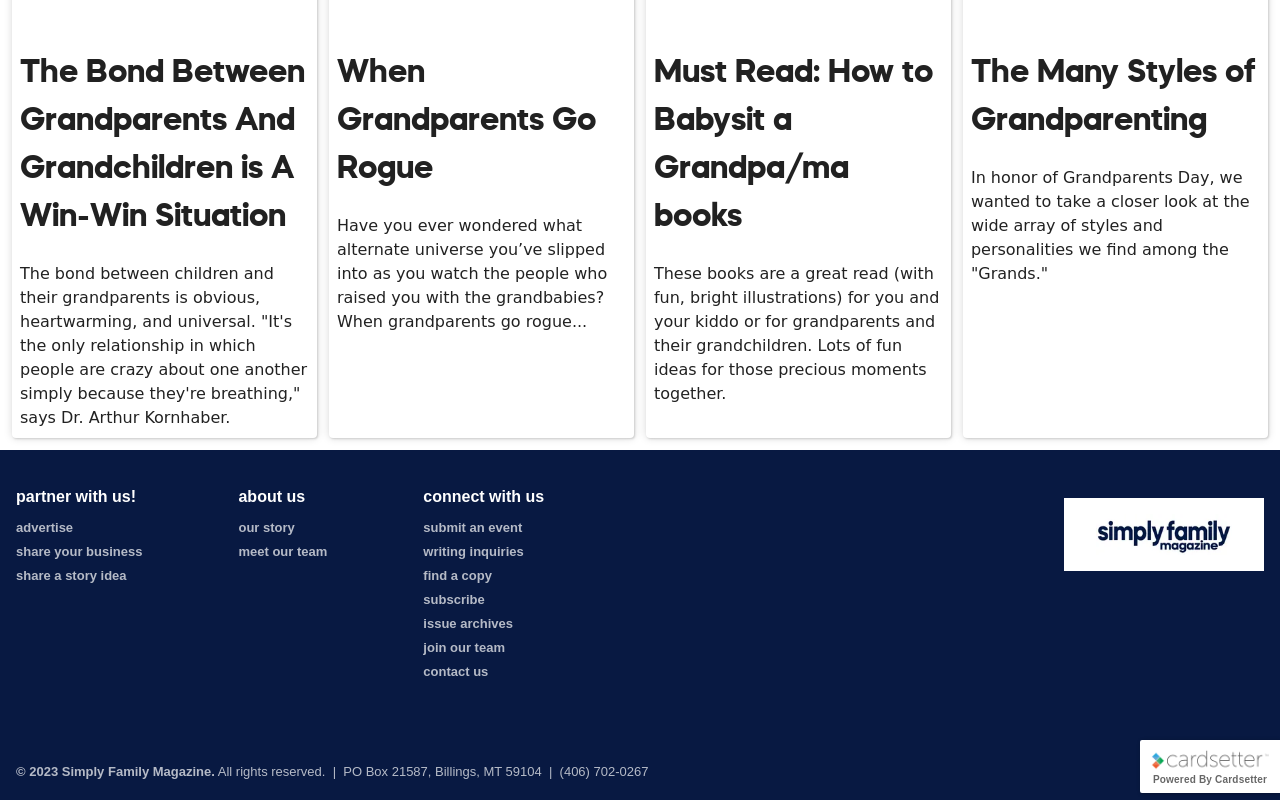What is the copyright information of the website?
Deliver a detailed and extensive answer to the question.

The footer of the webpage has a static text element that states '© 2023 Simply Family Magazine. All rights reserved.', indicating that the website is owned by Simply Family Magazine and is copyrighted in 2023.